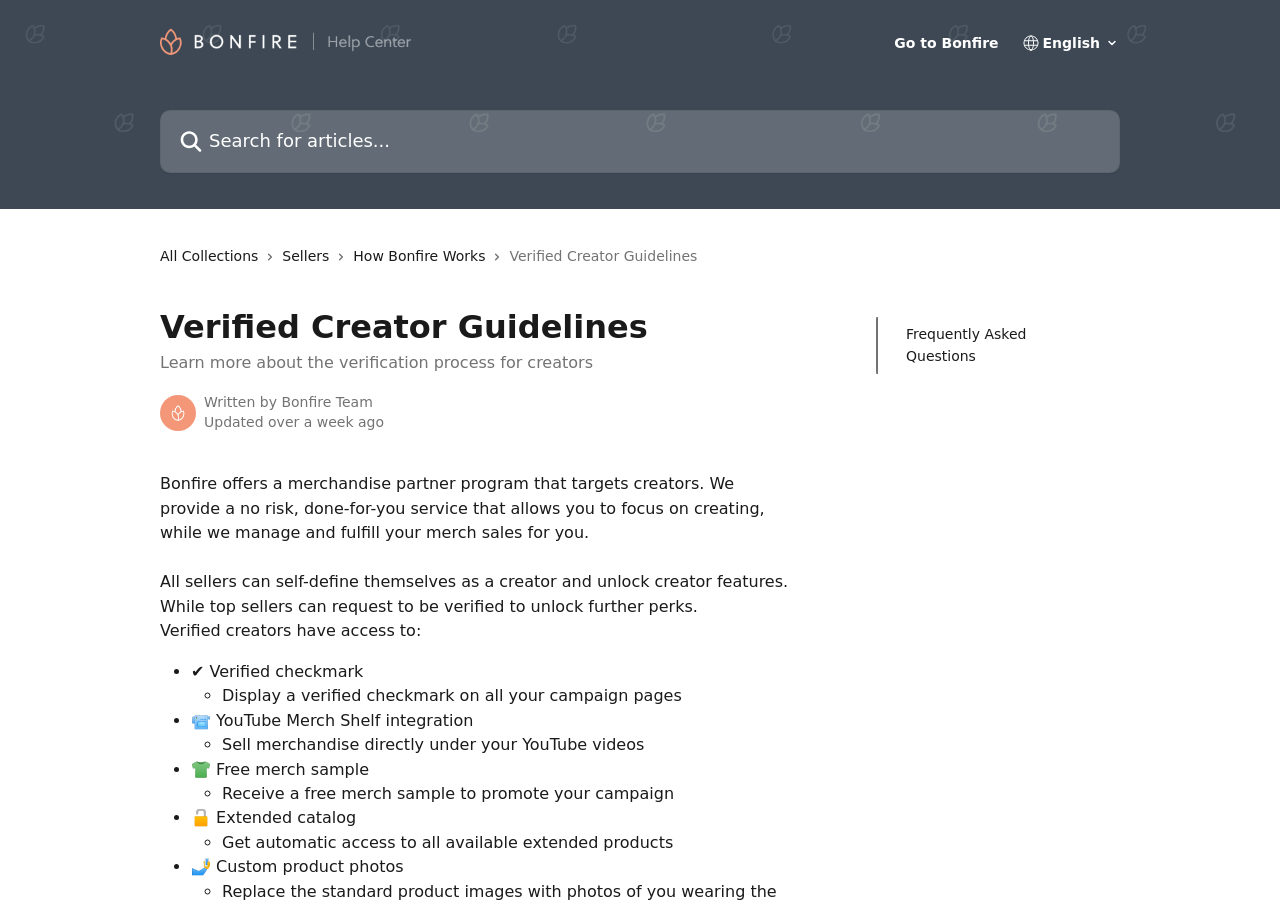What is the purpose of the verification process for creators?
Please provide a single word or phrase as your answer based on the screenshot.

To unlock further perks